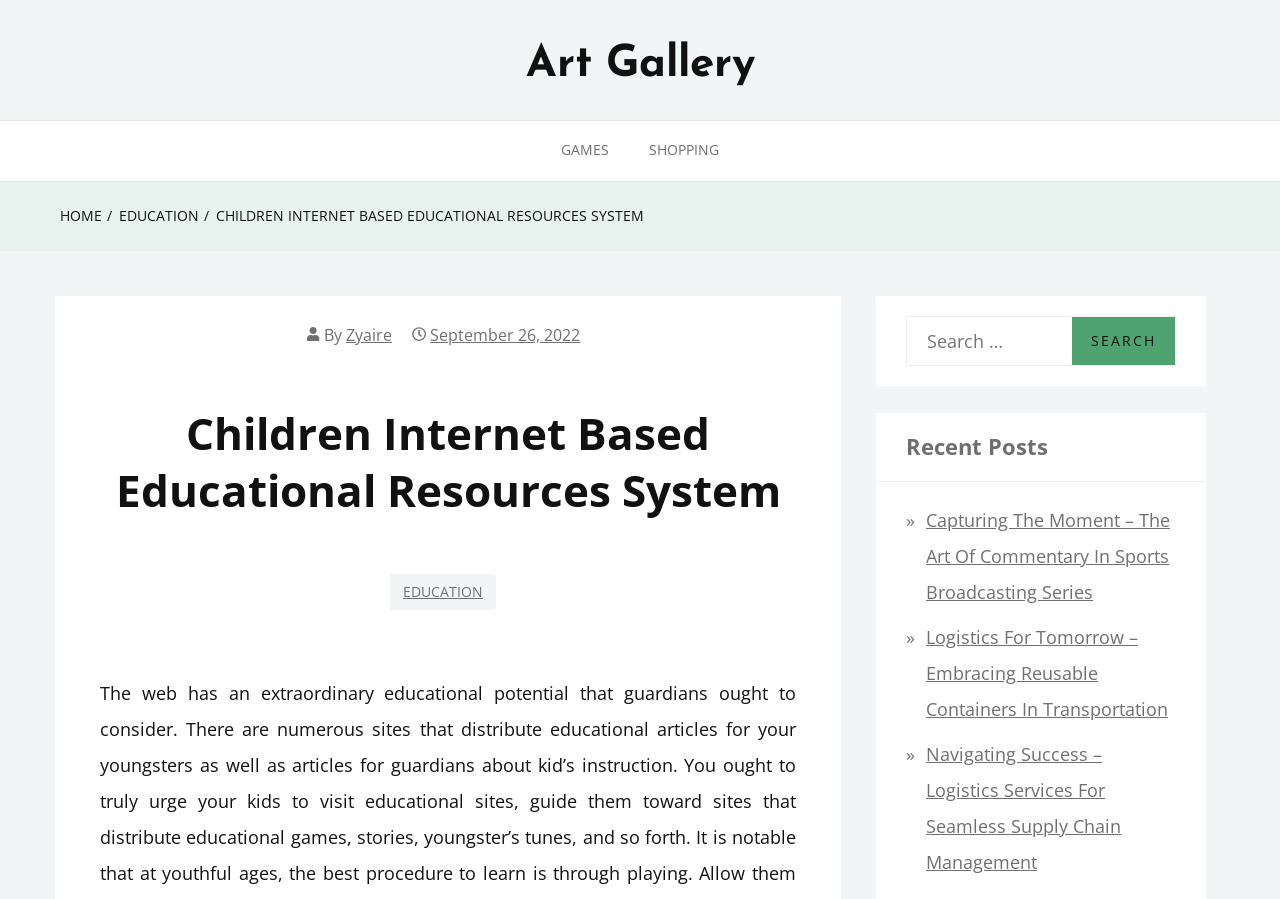Produce an elaborate caption capturing the essence of the webpage.

The webpage is an art gallery within the "Children Internet based Educational Resources system". At the top, there is a header section with a navigation menu containing three links: "GAMES", "SHOPPING", and "Art Gallery". Below the header, there is a breadcrumbs navigation section with four links: "HOME", "EDUCATION", "CHILDREN INTERNET BASED EDUCATIONAL RESOURCES SYSTEM", and a link to the current page "Art Gallery".

In the main content area, there is a header section with the title "Children Internet Based Educational Resources System" and a subtitle "By Zyaire, September 26, 2022". Below the header, there is a link to "EDUCATION" and a search bar with a label "Search for:" and a button labeled "Search".

The main content area is dominated by a section titled "Recent Posts", which lists three articles: "Capturing The Moment – The Art Of Commentary In Sports Broadcasting Series", "Logistics For Tomorrow – Embracing Reusable Containers In Transportation", and "Navigating Success – Logistics Services For Seamless Supply Chain Management".